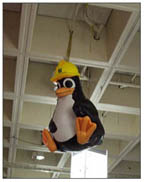What is the penguin's facial expression?
Answer the question with a single word or phrase derived from the image.

Friendly